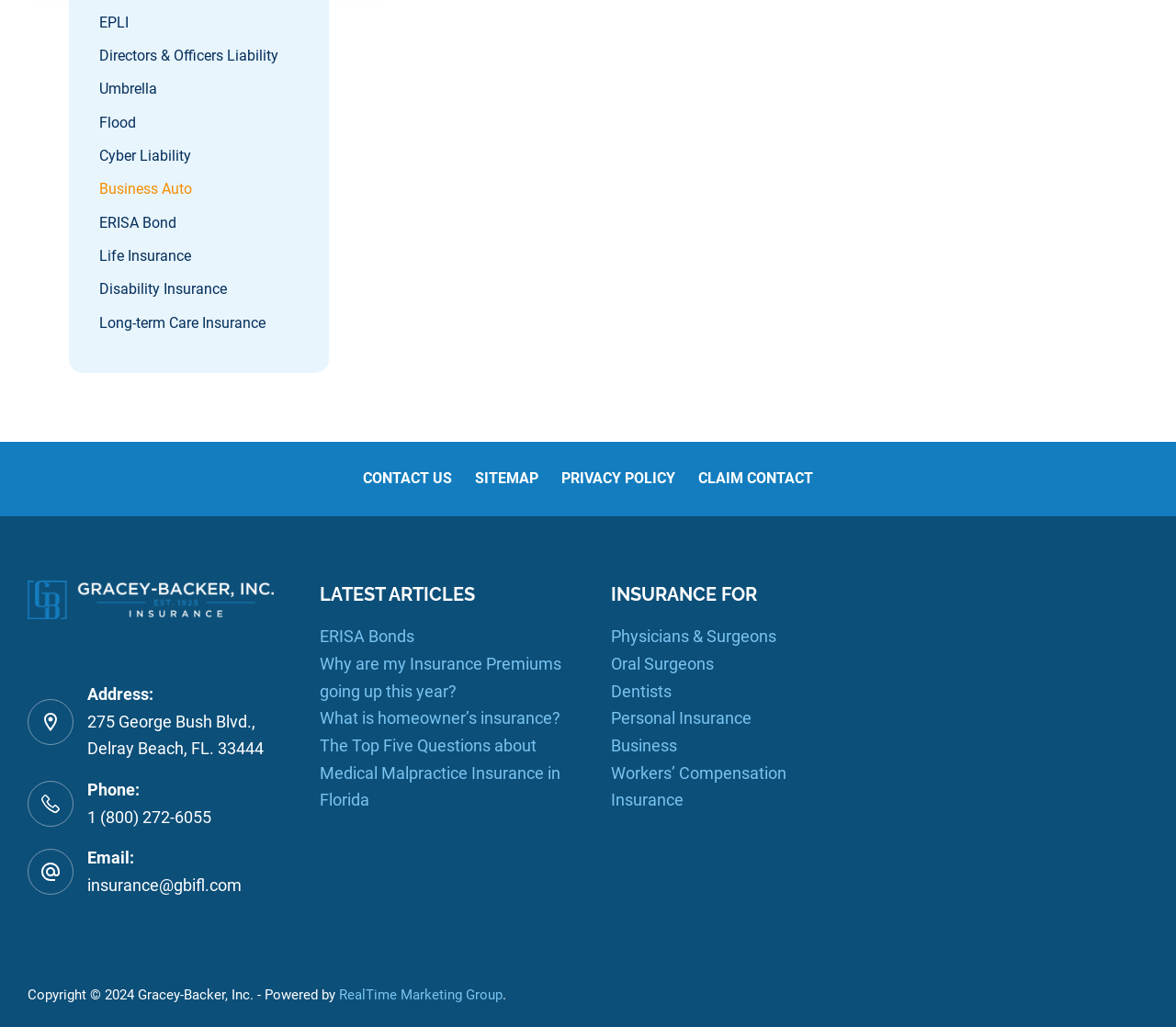What is the company's address?
Please craft a detailed and exhaustive response to the question.

The company's address is mentioned on the webpage as 275 George Bush Blvd., Delray Beach, FL. 33444, which can be found in the footer section of the webpage.